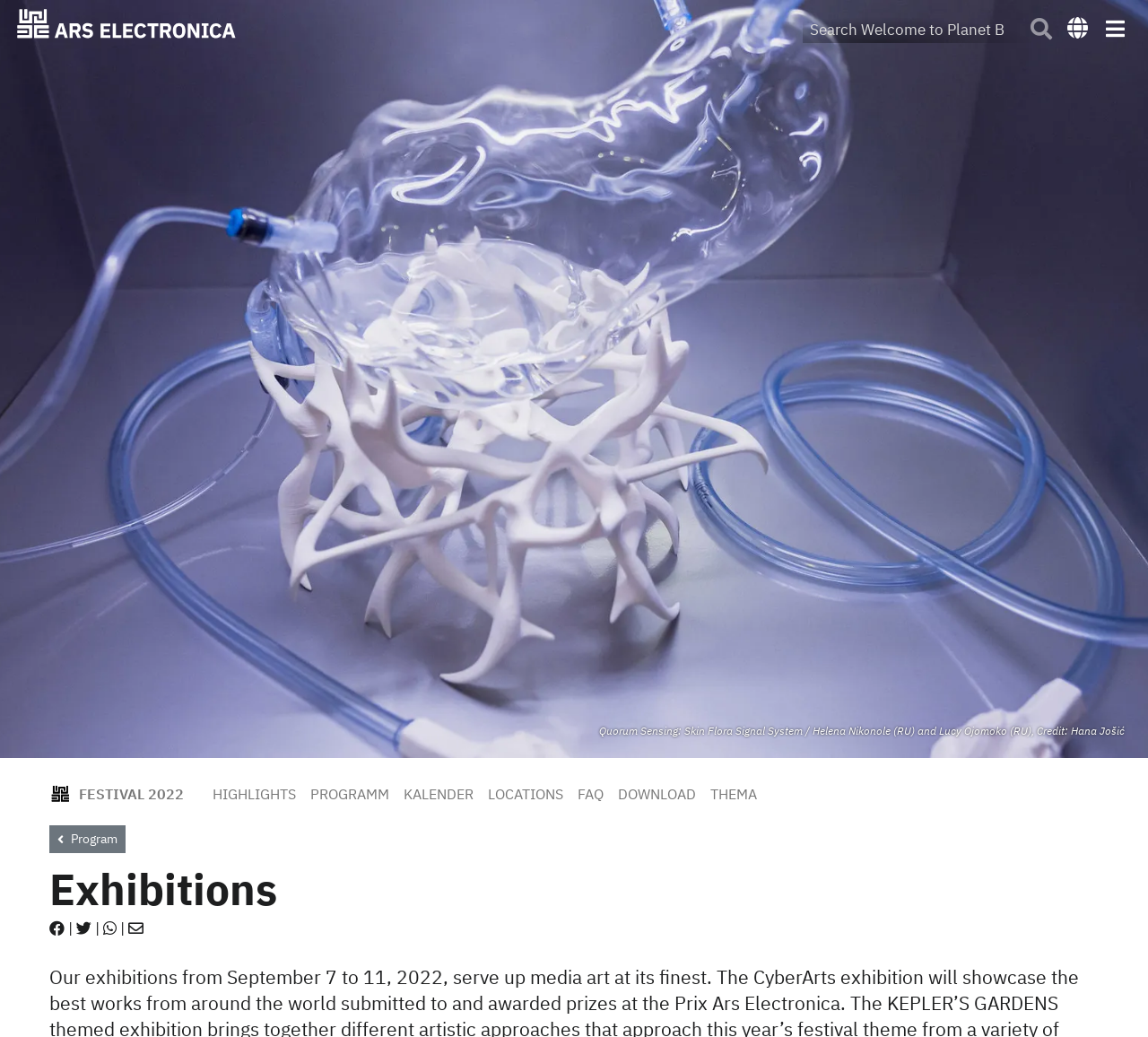Determine the bounding box coordinates of the UI element described below. Use the format (top-left x, top-left y, bottom-right x, bottom-right y) with floating point numbers between 0 and 1: Festival 2022

[0.069, 0.757, 0.16, 0.774]